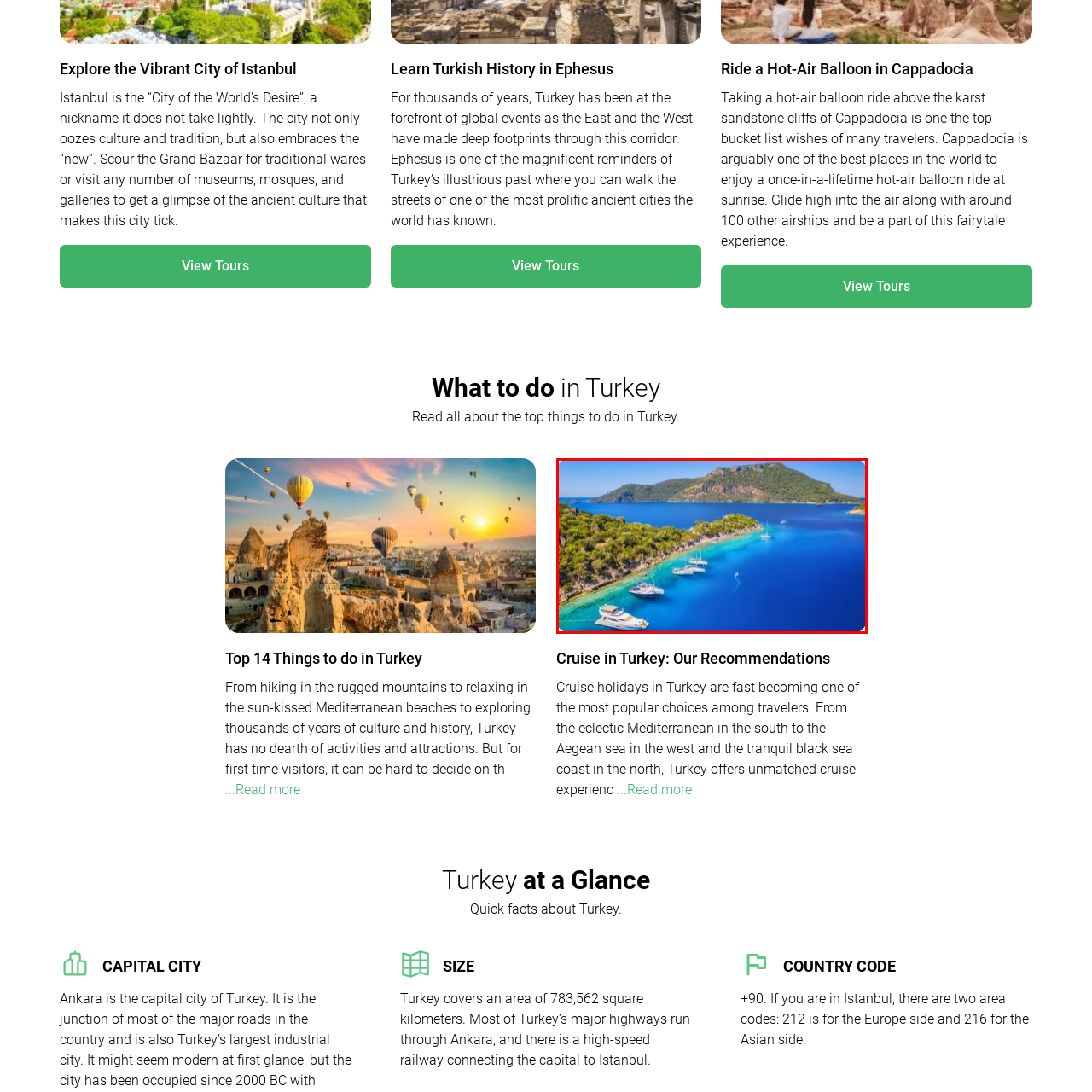What type of vessels are anchored in the bay?
Focus on the image highlighted by the red bounding box and deliver a thorough explanation based on what you see.

The caption specifically mentions that 'several luxurious yachts are anchored peacefully' in the bay, which answers the question.